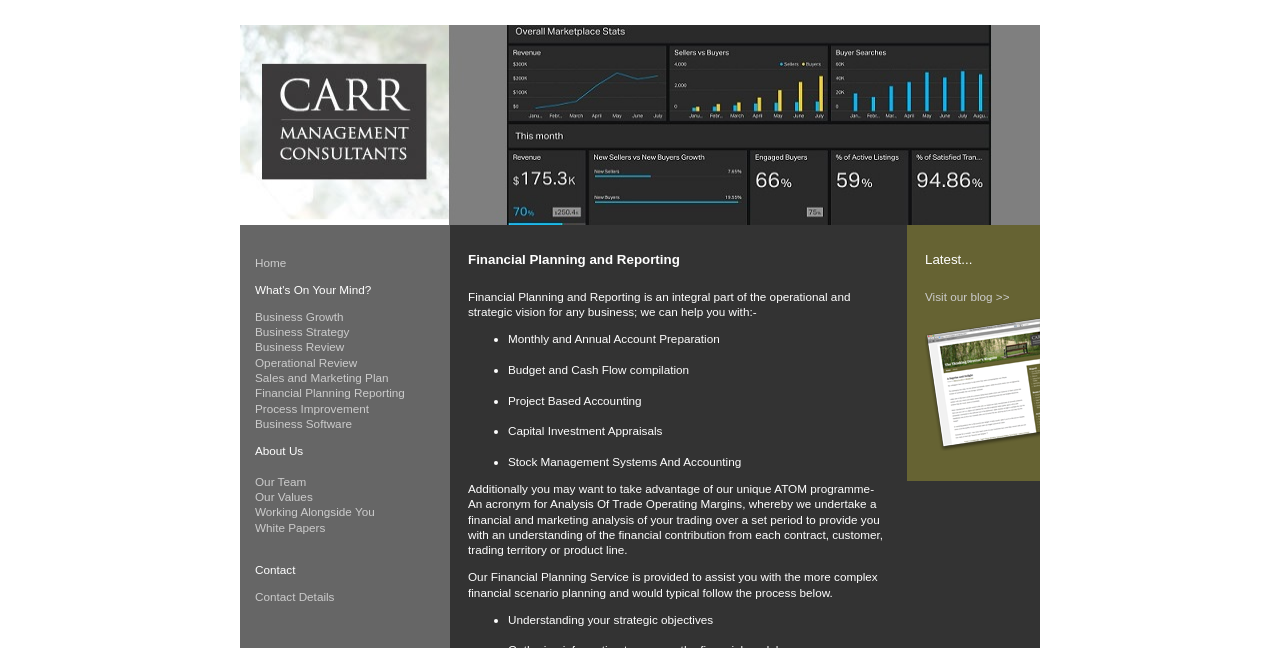What type of accounting does the company offer?
Please elaborate on the answer to the question with detailed information.

The company offers various accounting services, including project-based accounting, which is mentioned as one of the services provided under Financial Planning and Reporting.